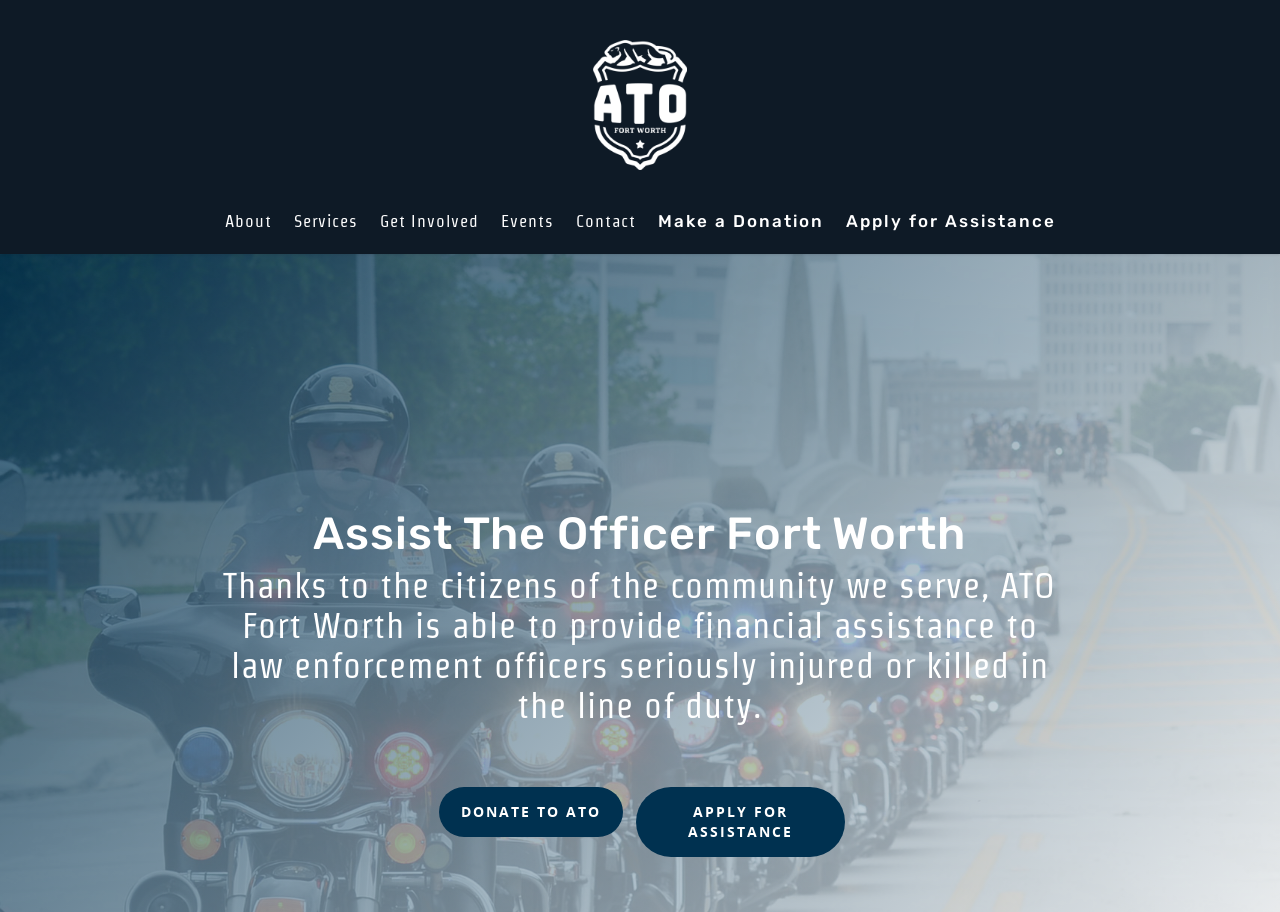What are the two prominent buttons on the webpage?
Please provide a comprehensive answer based on the contents of the image.

The two prominent buttons on the webpage can be found at the bottom of the page, where there are two links to 'DONATE TO ATO' and 'APPLY FOR ASSISTANCE'.